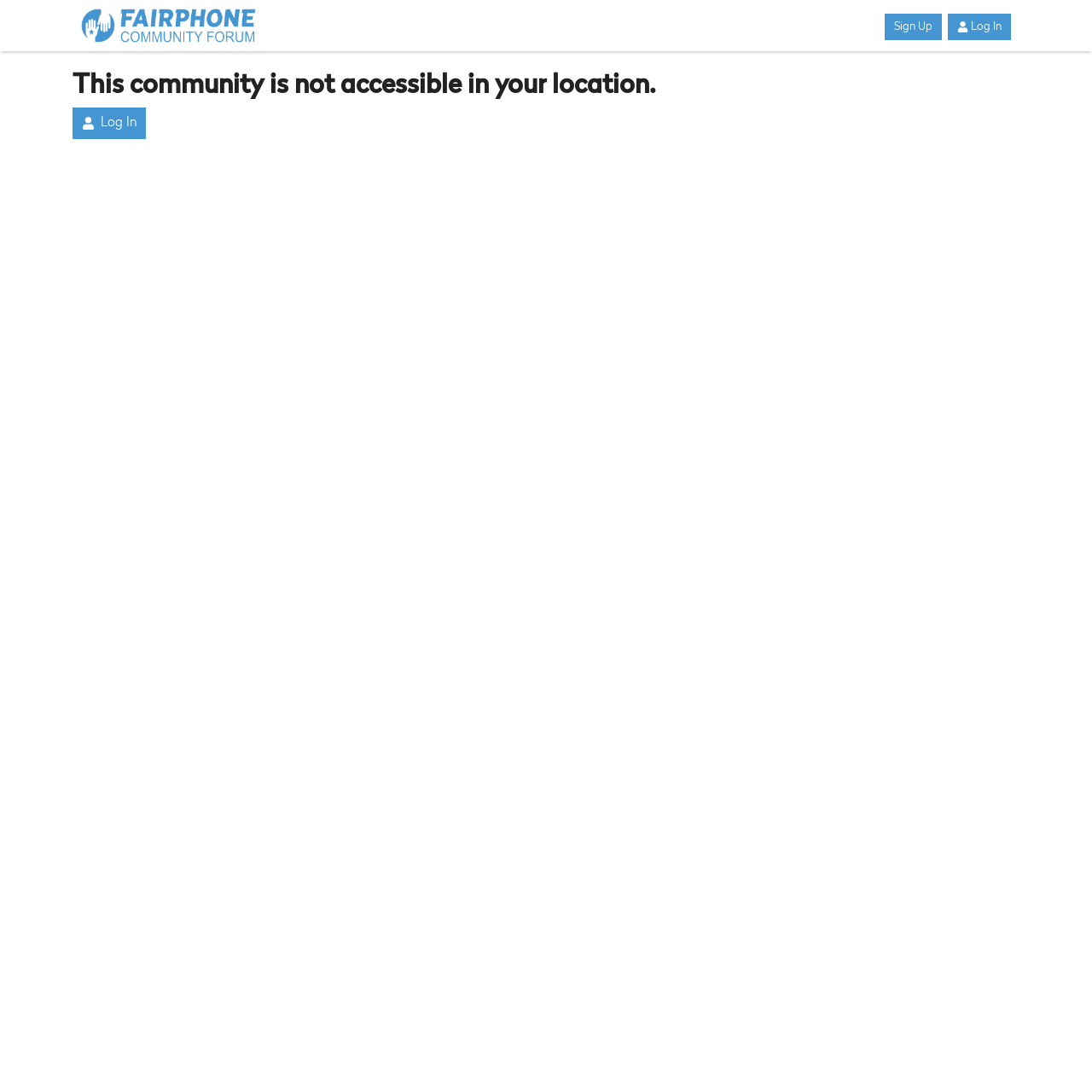Write an elaborate caption that captures the essence of the webpage.

The webpage is titled "Fairphone Community Forum" and has a header section at the top of the page, spanning the full width. Within the header, there is a logo image on the left side, accompanied by a link with the same title "Fairphone Community Forum". On the right side of the header, there are two links, "Sign Up" and "Log In", positioned side by side.

Below the header, there is a prominent heading that takes up most of the page width, stating "This community is not accessible in your location." Directly below this heading, there is another "Log In" link, positioned near the left edge of the page.